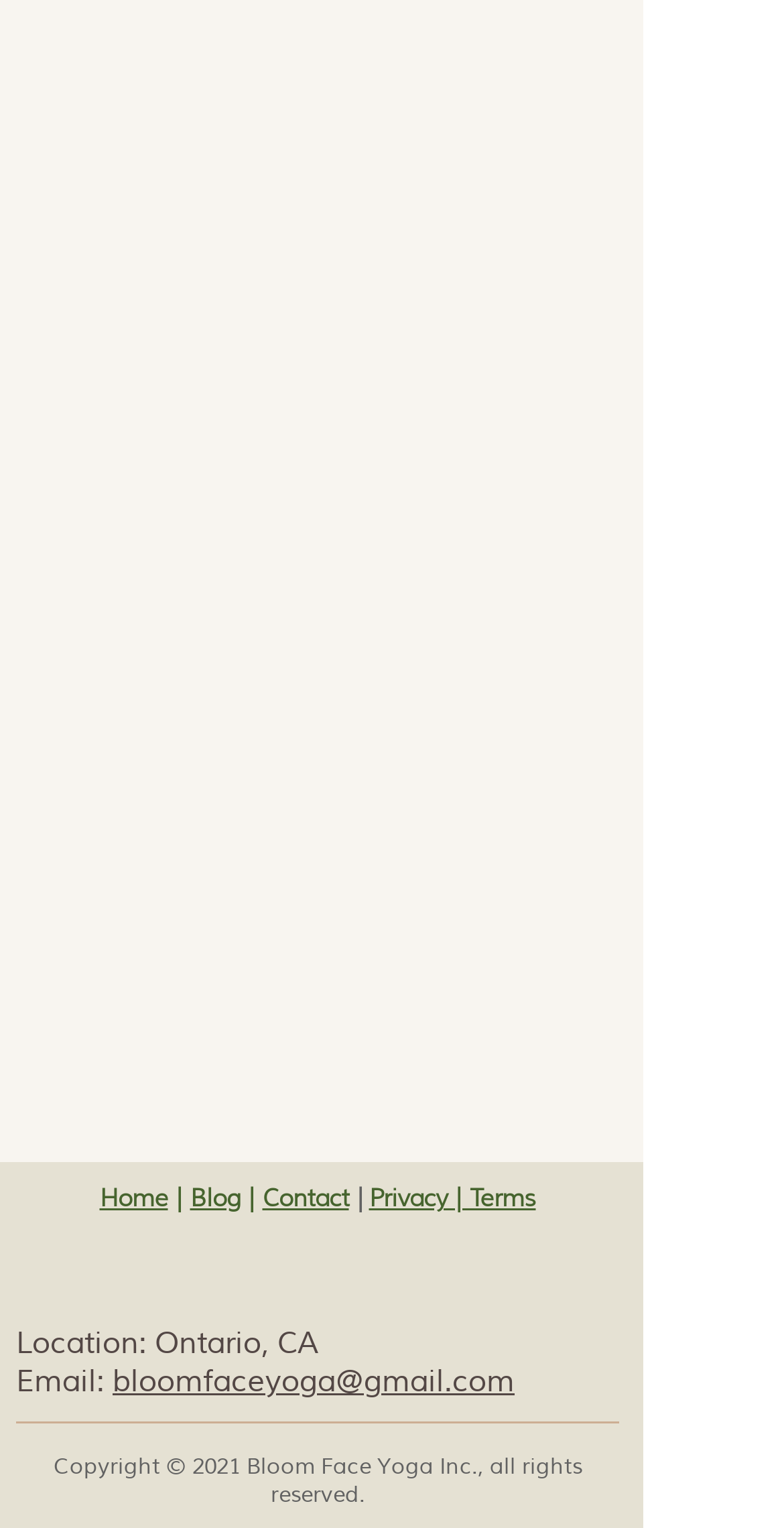Indicate the bounding box coordinates of the element that needs to be clicked to satisfy the following instruction: "go to home page". The coordinates should be four float numbers between 0 and 1, i.e., [left, top, right, bottom].

[0.127, 0.774, 0.214, 0.794]